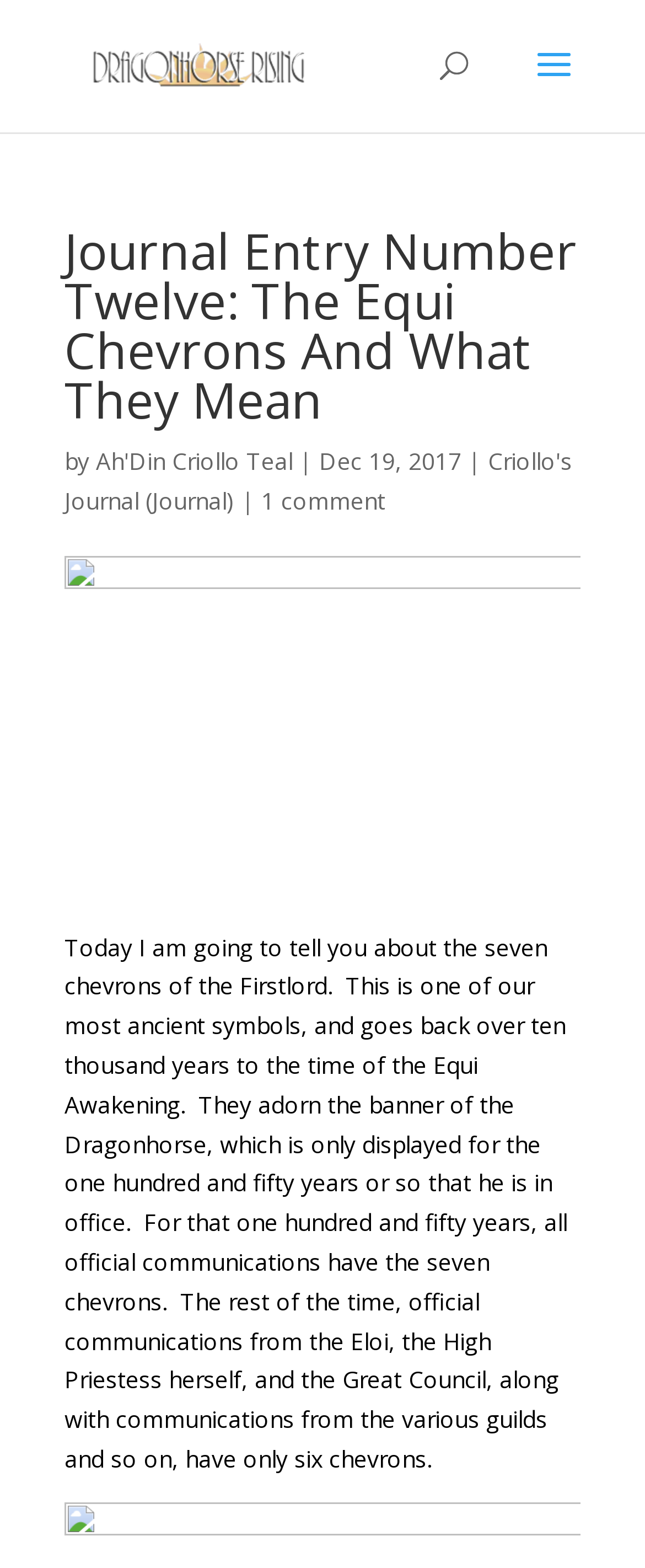Generate a thorough explanation of the webpage's elements.

The webpage appears to be a blog post or journal entry titled "Journal Entry Number Twelve: The Equi Chevrons And What They Mean" on a website called "Dragonhorse Rising". At the top left of the page, there is a link to the website's homepage, accompanied by an image with the same name. 

Below the title, there is a search bar that spans almost the entire width of the page. Underneath the search bar, the title of the journal entry is displayed as a heading, followed by the author's name, "Ah'Din Criollo Teal", and the date of publication, "Dec 19, 2017". 

To the right of the author's name, there is a link to the journal category, "Criollo's Journal (Journal)". Further down, there is a link indicating that there is "1 comment" on the post. 

The main content of the page is a block of text that discusses the significance of the seven chevrons of the Firstlord, an ancient symbol of the Dragonhorse. The text explains that the seven chevrons are displayed on the banner of the Dragonhorse for a period of 150 years and are used in official communications during that time.